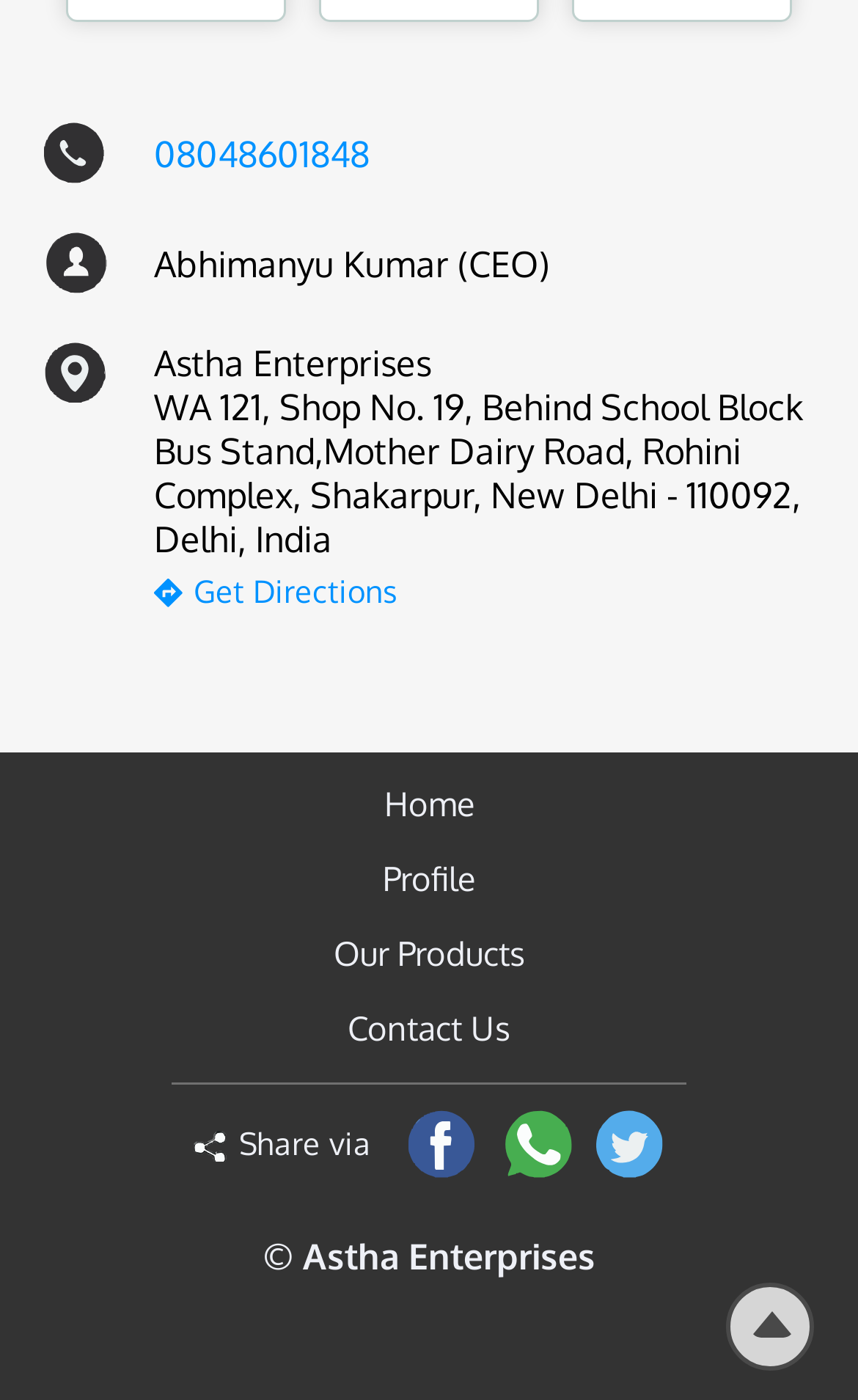Select the bounding box coordinates of the element I need to click to carry out the following instruction: "Go to the home page".

[0.0, 0.554, 1.0, 0.599]